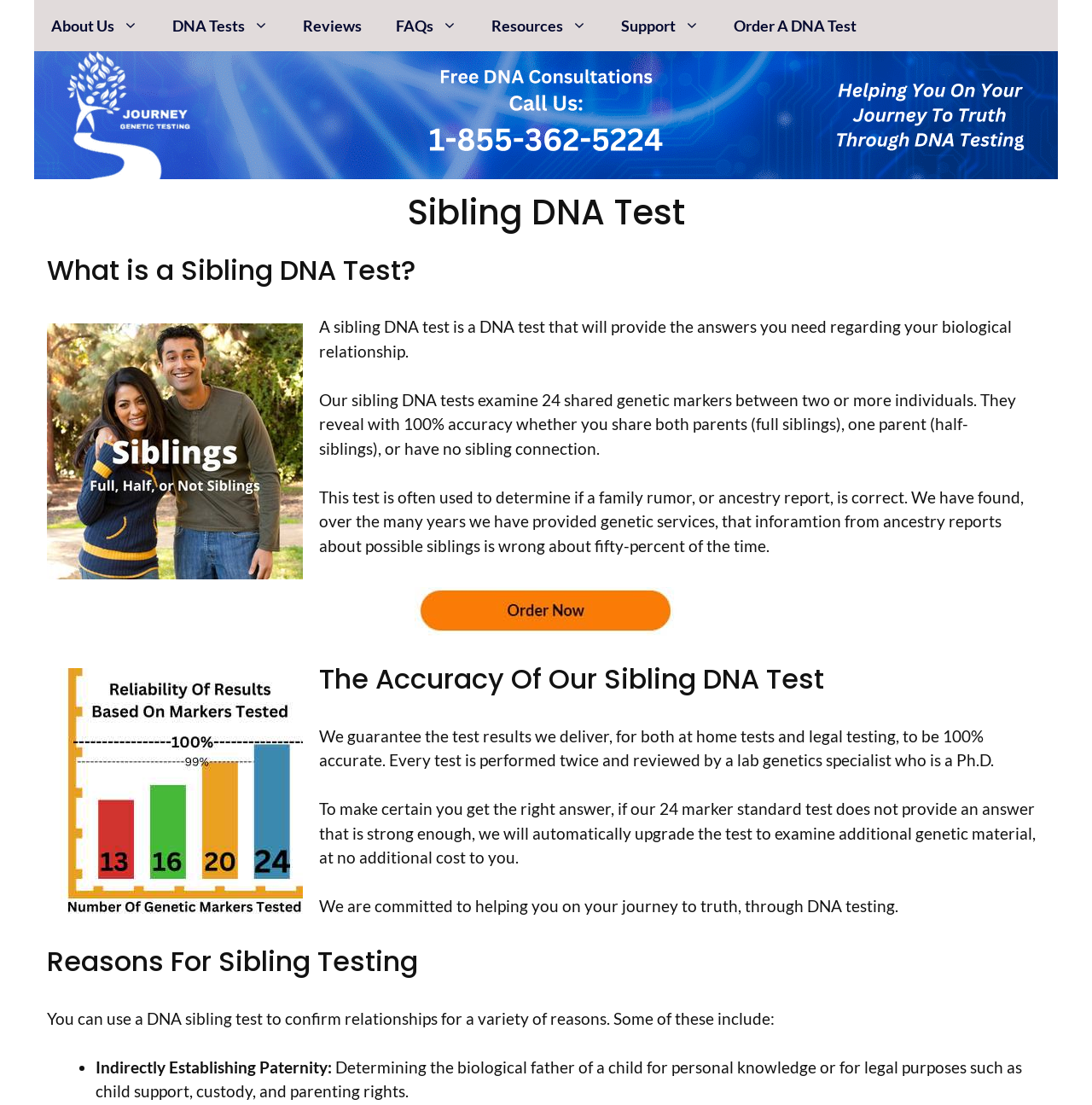Can you find the bounding box coordinates for the element that needs to be clicked to execute this instruction: "View the shopping cart"? The coordinates should be given as four float numbers between 0 and 1, i.e., [left, top, right, bottom].

None